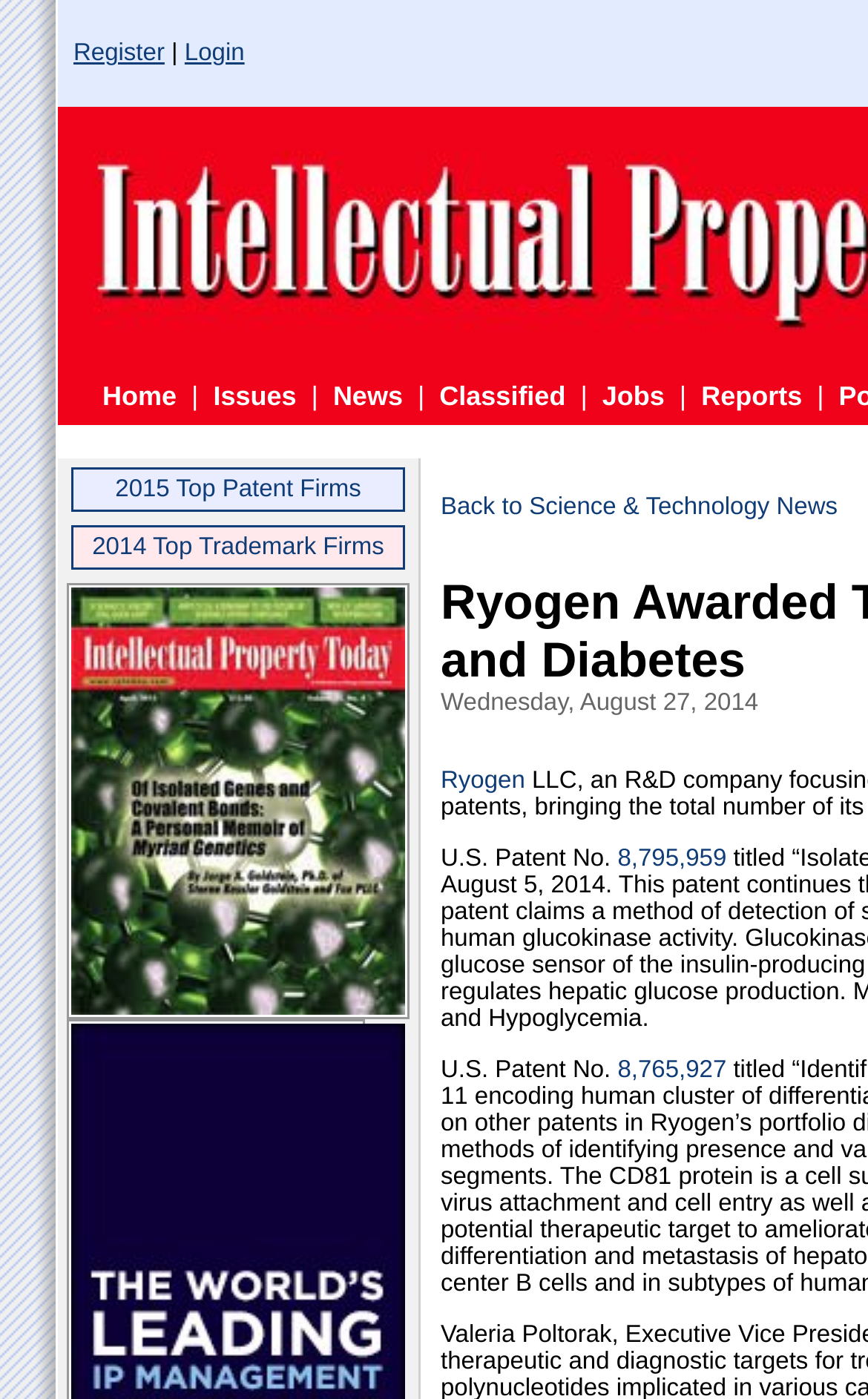Determine the bounding box coordinates of the section I need to click to execute the following instruction: "Check the details of U.S. Patent No. 8,795,959". Provide the coordinates as four float numbers between 0 and 1, i.e., [left, top, right, bottom].

[0.711, 0.604, 0.837, 0.624]